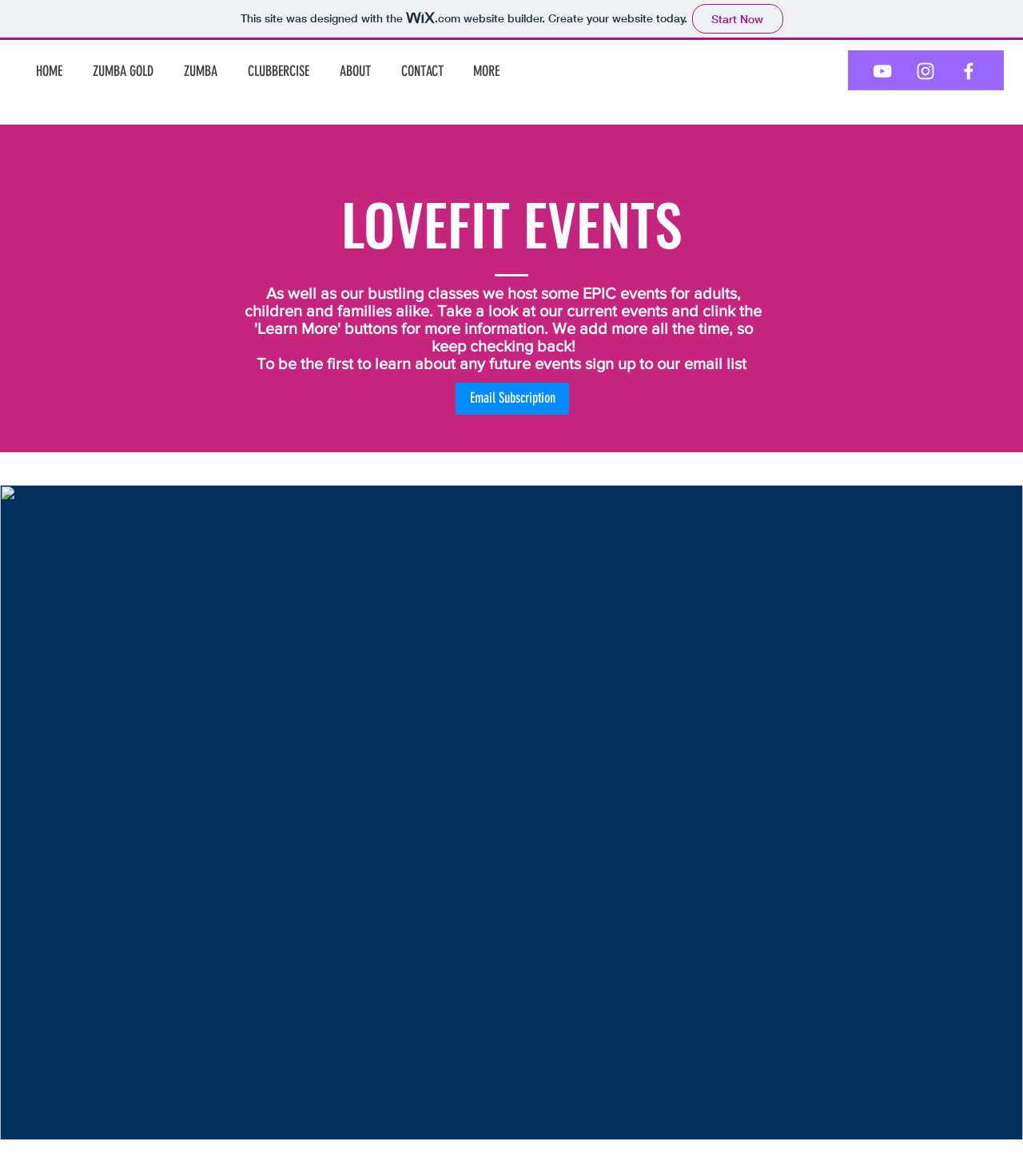Please identify the bounding box coordinates of the element I need to click to follow this instruction: "Learn more about ZUMBA GOLD".

[0.079, 0.044, 0.168, 0.077]